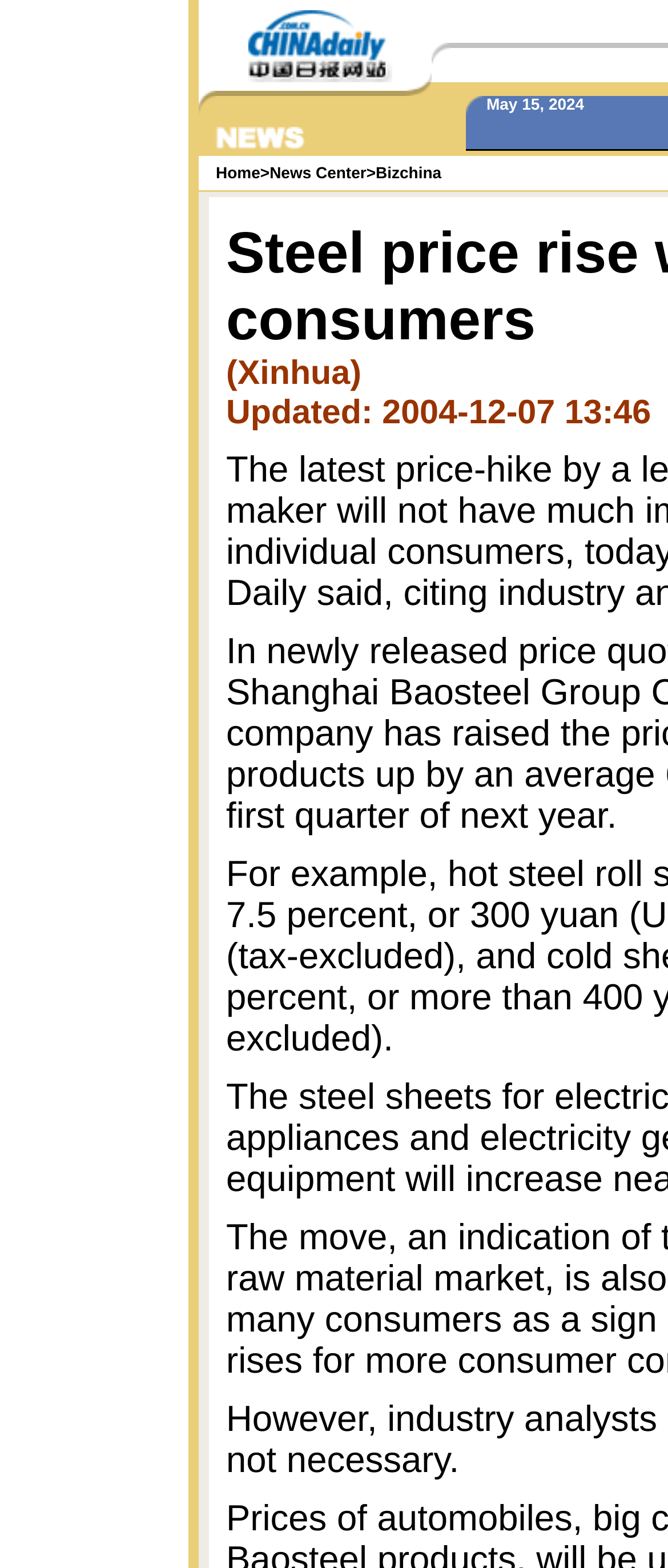From the webpage screenshot, predict the bounding box coordinates (top-left x, top-left y, bottom-right x, bottom-right y) for the UI element described here: Bizchina

[0.562, 0.105, 0.661, 0.116]